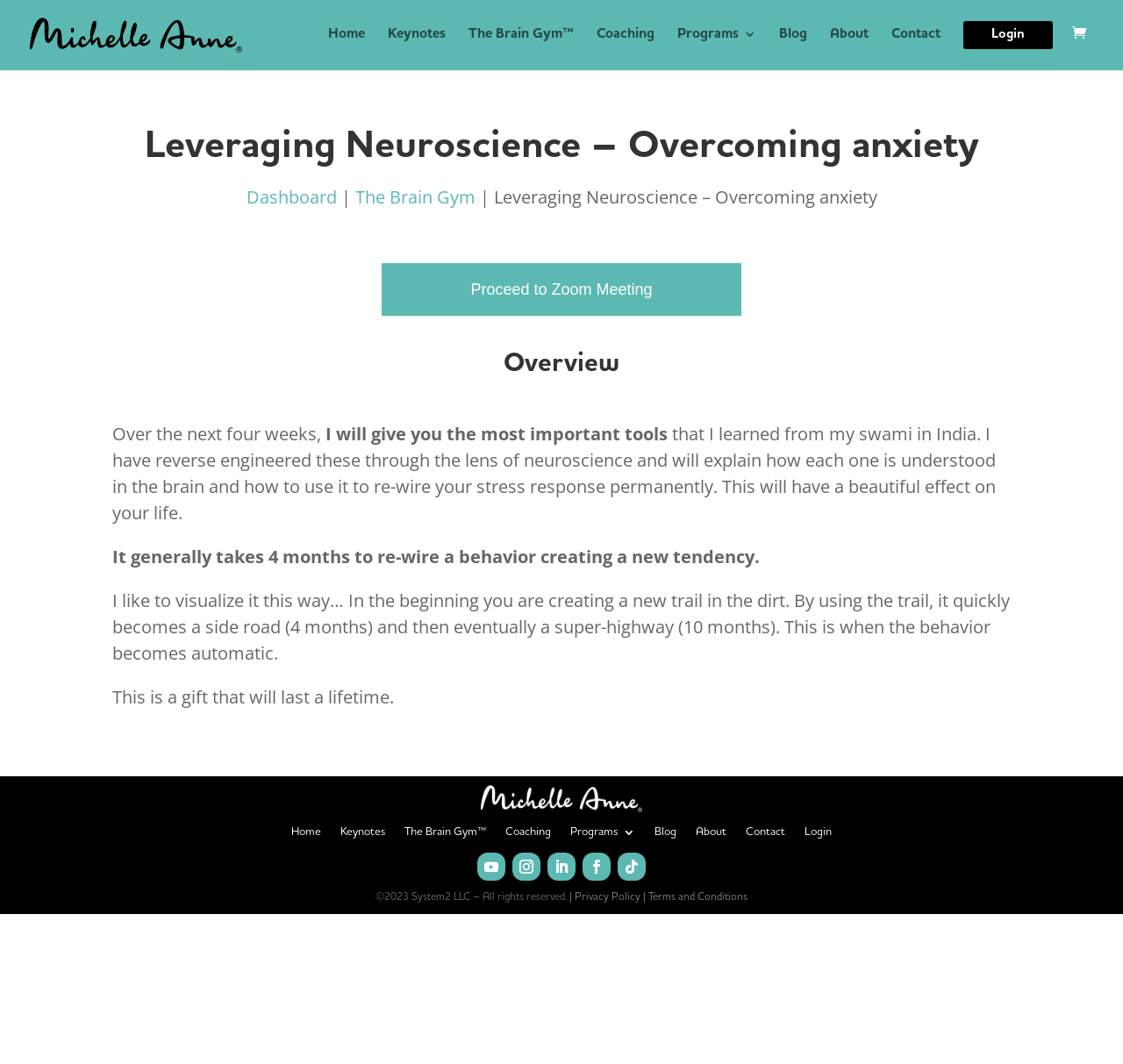Please identify the coordinates of the bounding box for the clickable region that will accomplish this instruction: "Proceed to Zoom Meeting".

[0.34, 0.247, 0.66, 0.296]